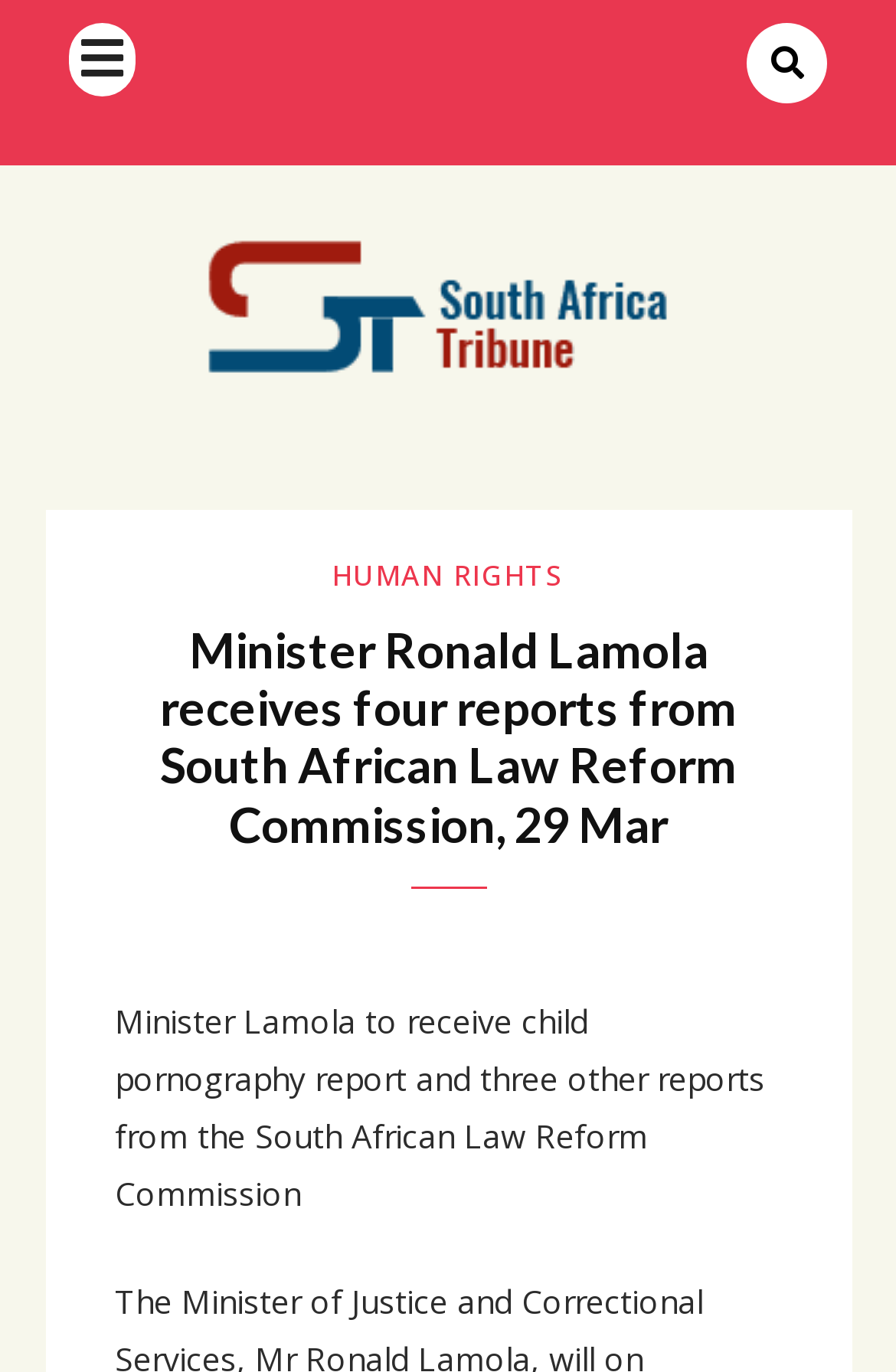Give the bounding box coordinates for the element described by: "Human Rights".

[0.371, 0.405, 0.63, 0.434]